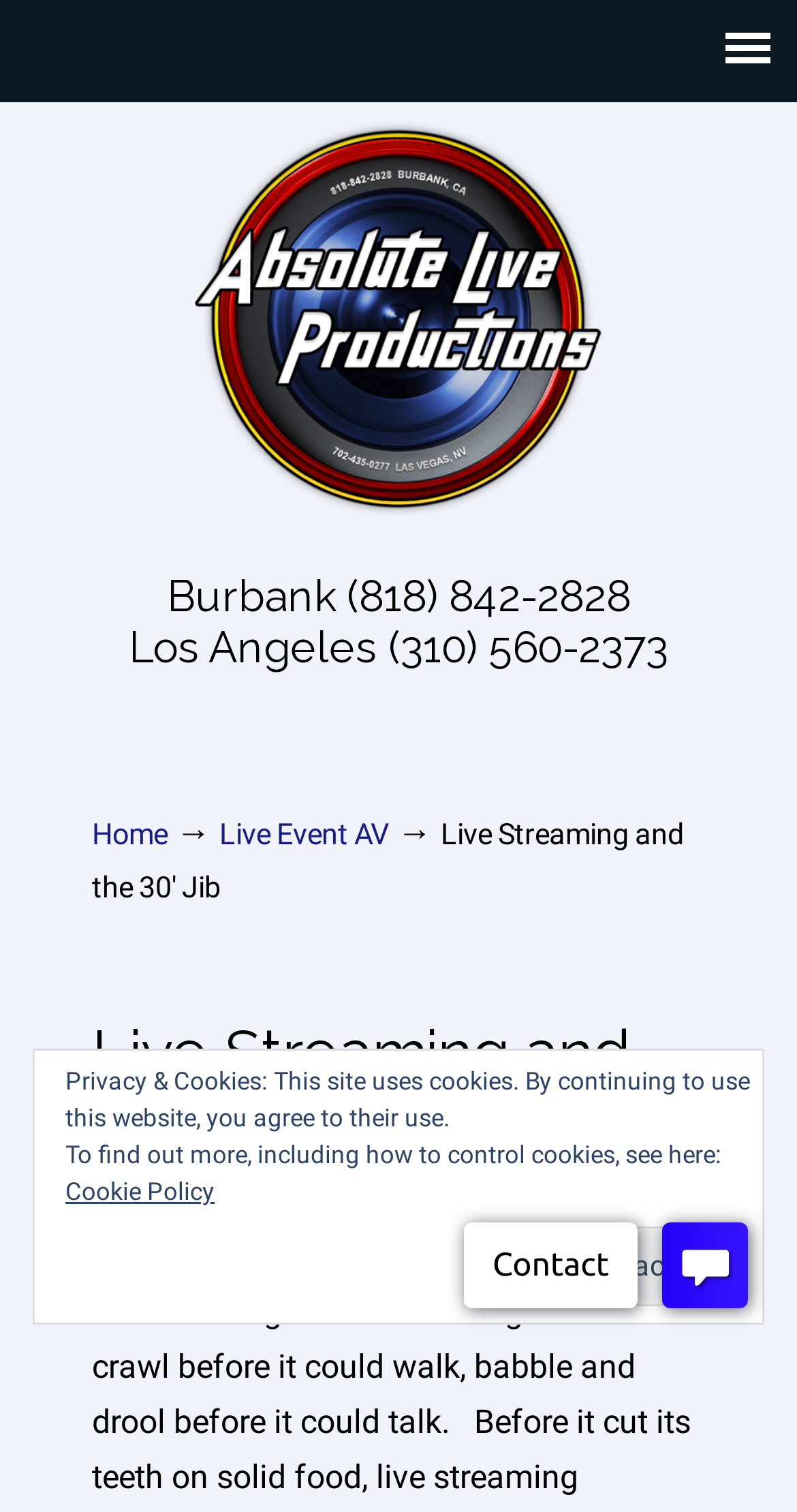What is the name of the chat service?
Kindly give a detailed and elaborate answer to the question.

The name of the chat service can be found in the Iframe element with the text 'Pure Chat Live Chat' which is located at the bottom of the page.